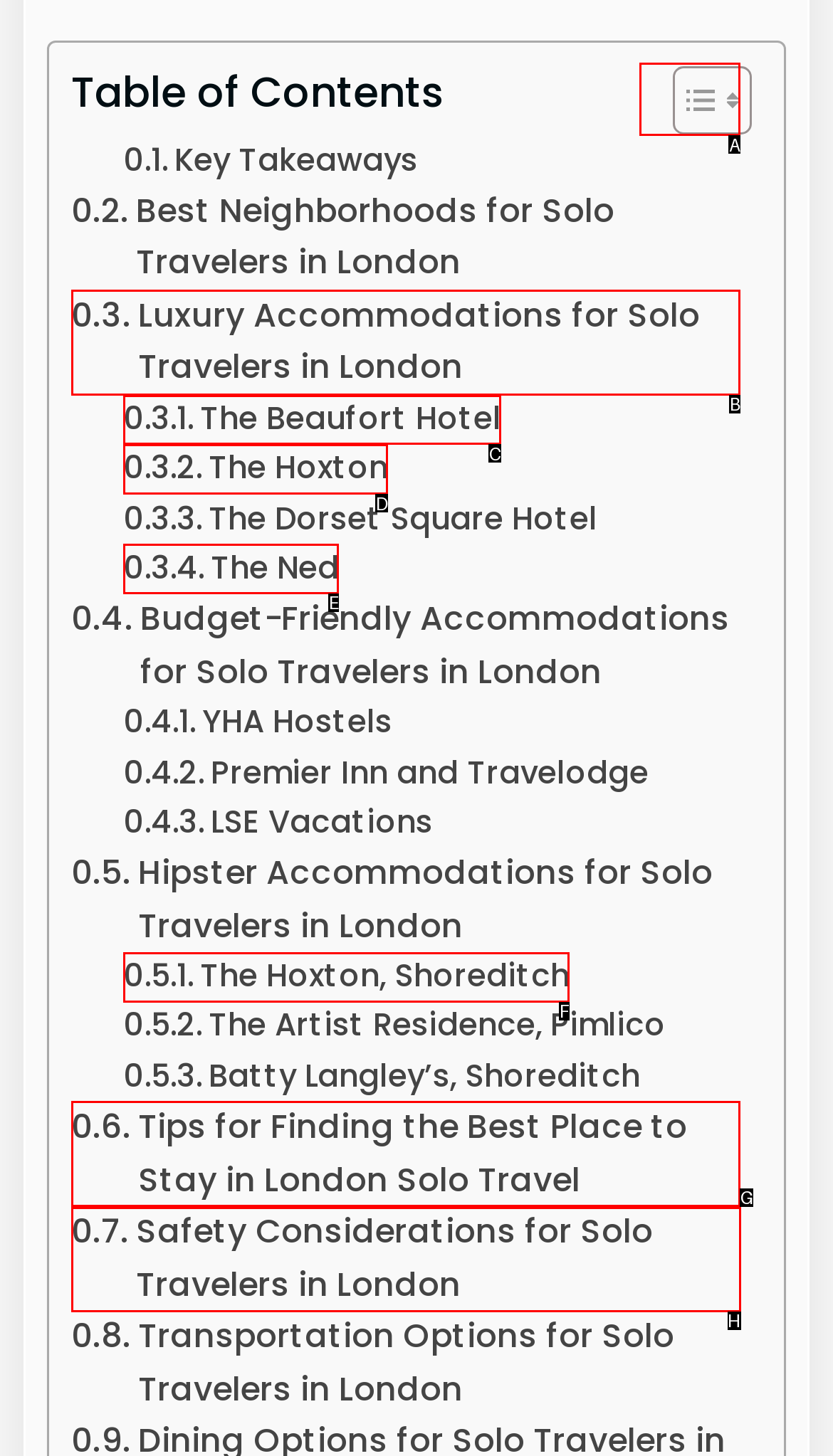Determine which letter corresponds to the UI element to click for this task: Email to contact@cruisebaltic.com
Respond with the letter from the available options.

None